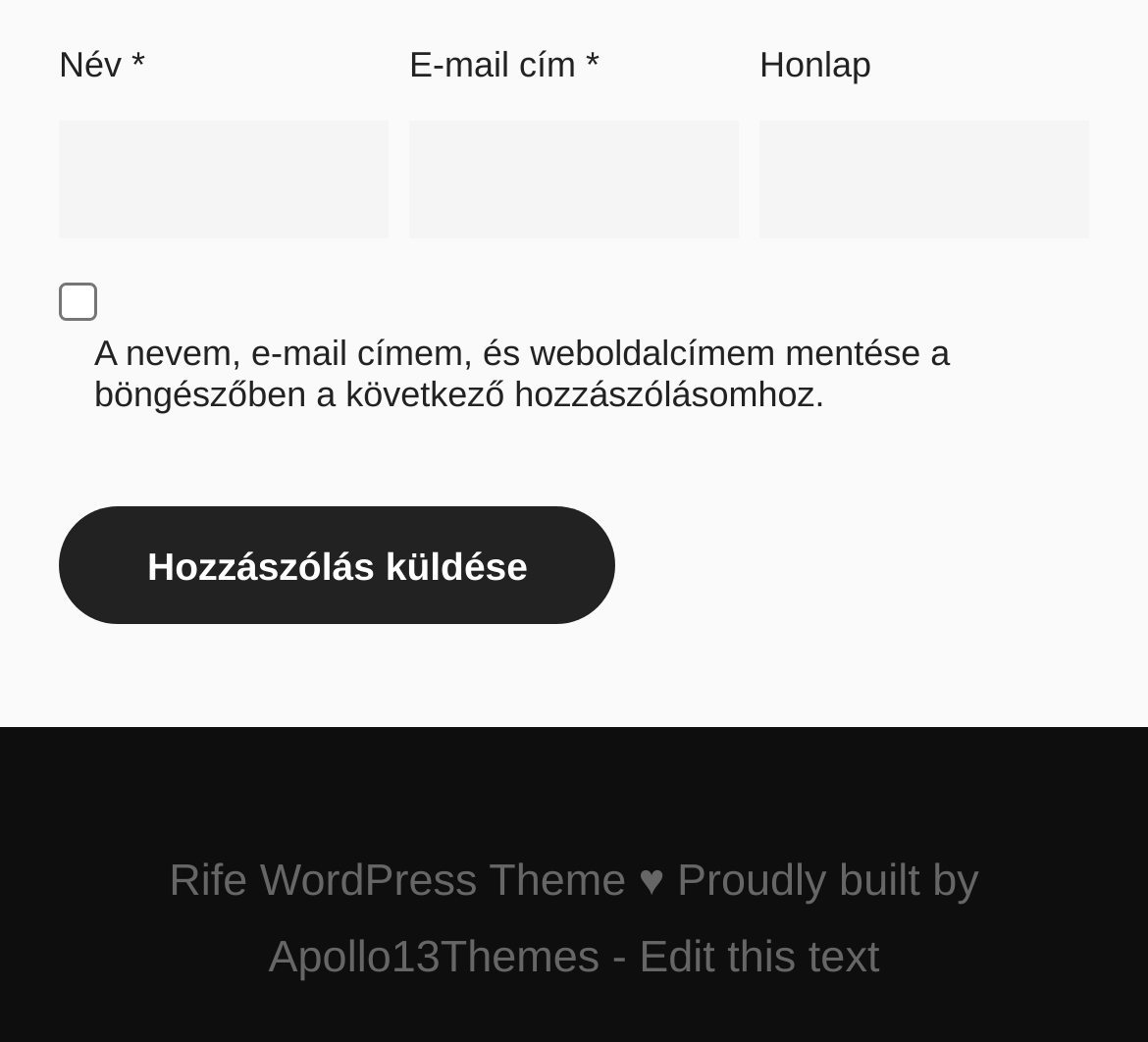From the webpage screenshot, identify the region described by Apollo13Themes. Provide the bounding box coordinates as (top-left x, top-left y, bottom-right x, bottom-right y), with each value being a floating point number between 0 and 1.

[0.234, 0.897, 0.522, 0.945]